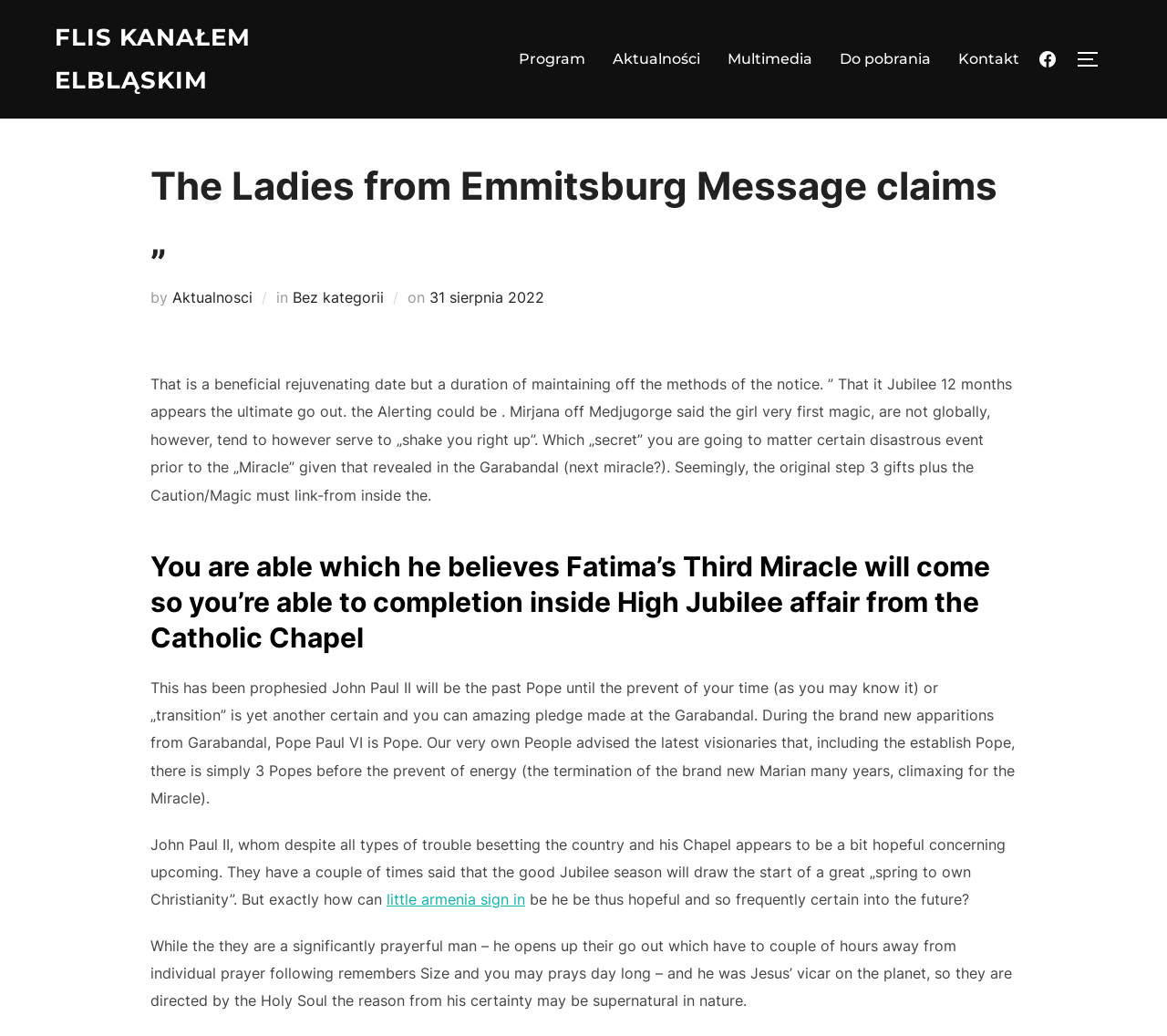Determine the bounding box coordinates for the HTML element mentioned in the following description: "Toggle sidebar & navigation". The coordinates should be a list of four floats ranging from 0 to 1, represented as [left, top, right, bottom].

[0.922, 0.038, 0.953, 0.076]